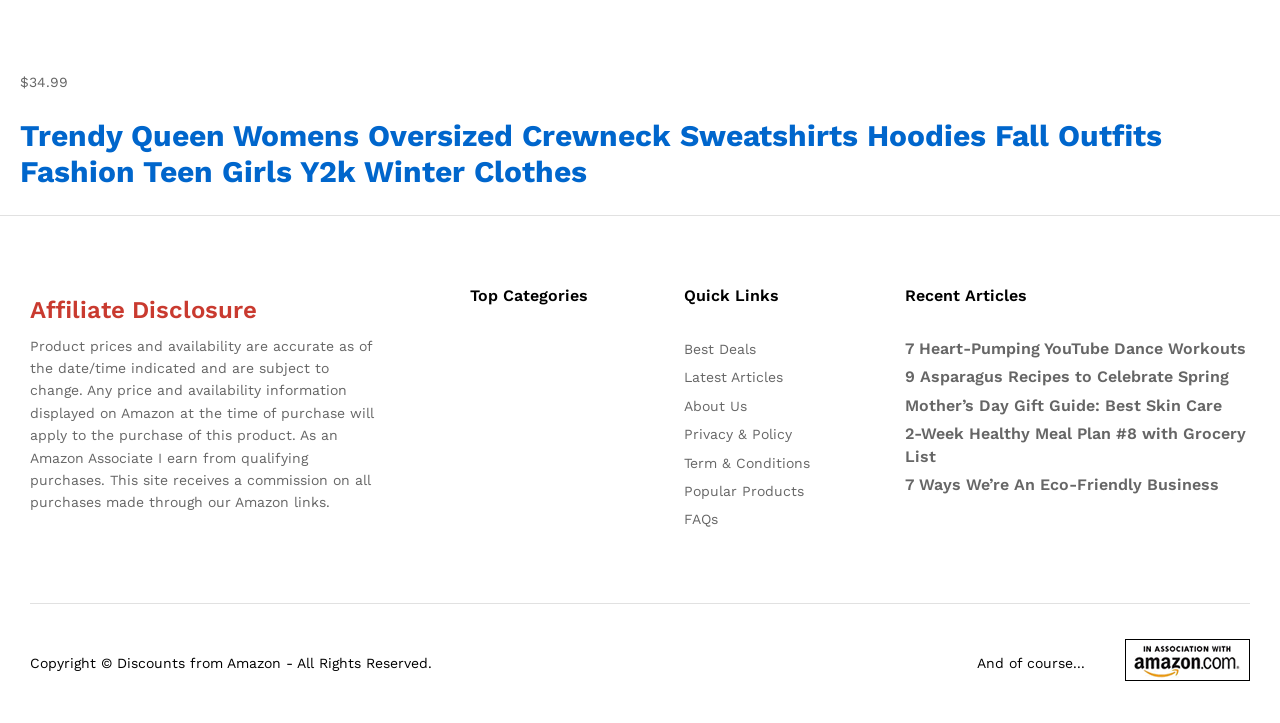Use the information in the screenshot to answer the question comprehensively: How many links are there in the Quick Links section?

The Quick Links section is a heading element with ID 1124, and it contains 5 link elements with IDs 1290 to 1294, which are Best Deals, Latest Articles, About Us, Privacy & Policy, and Term & Conditions respectively.